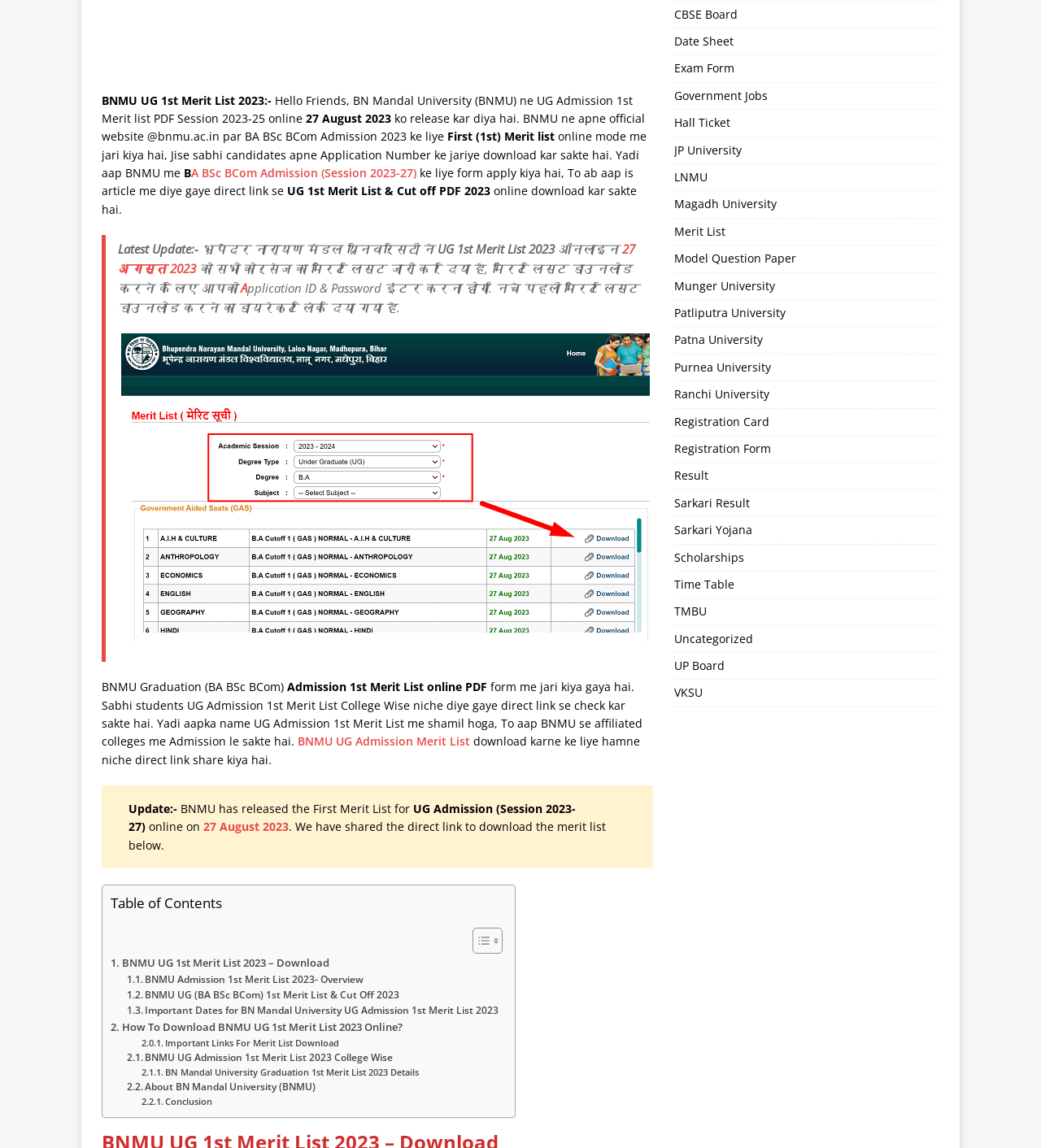What is the session for which the merit list is released?
From the image, respond with a single word or phrase.

2023-27